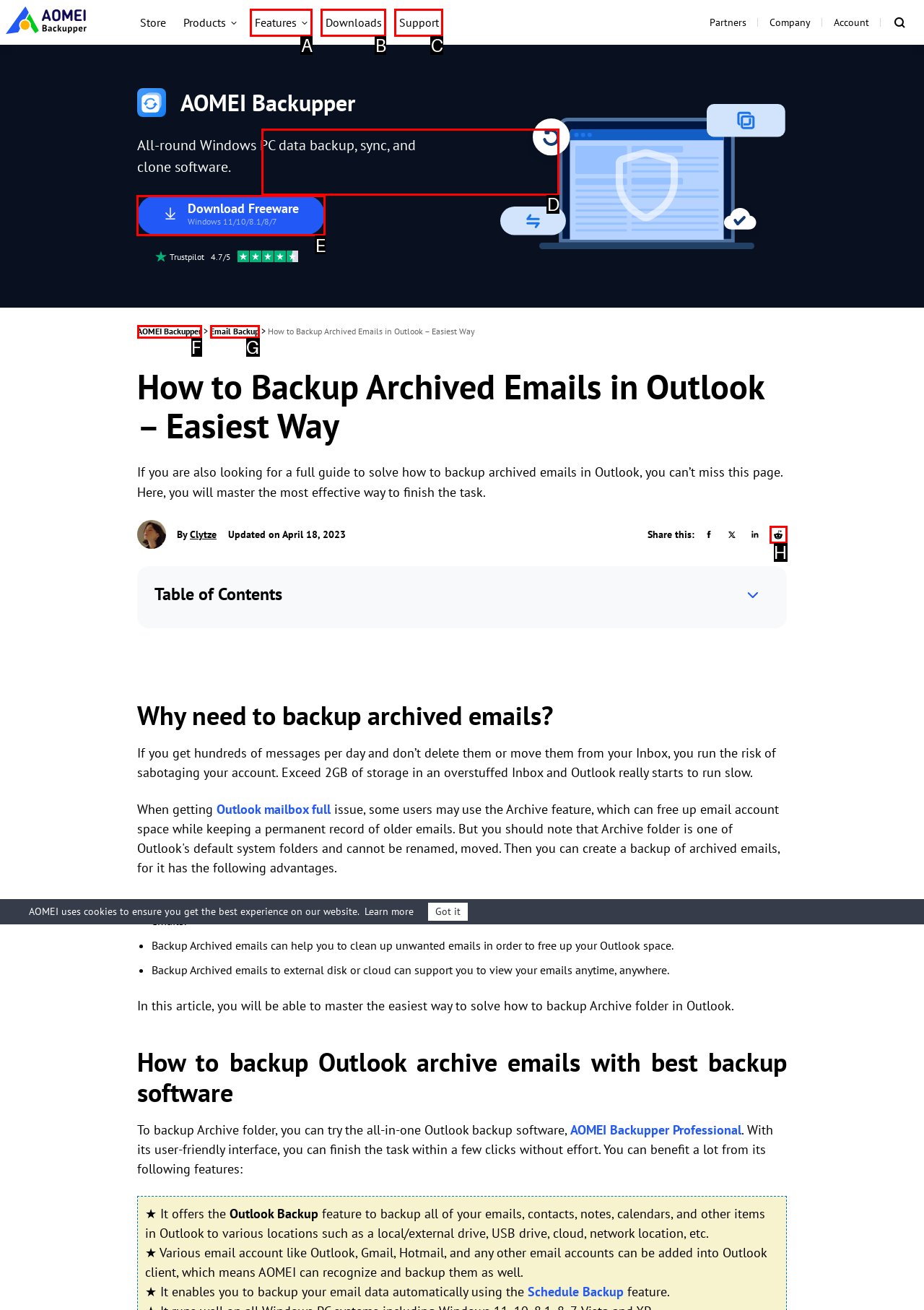Identify the correct UI element to click on to achieve the task: Download the freeware Windows 11/10/8.1/8/7. Provide the letter of the appropriate element directly from the available choices.

E